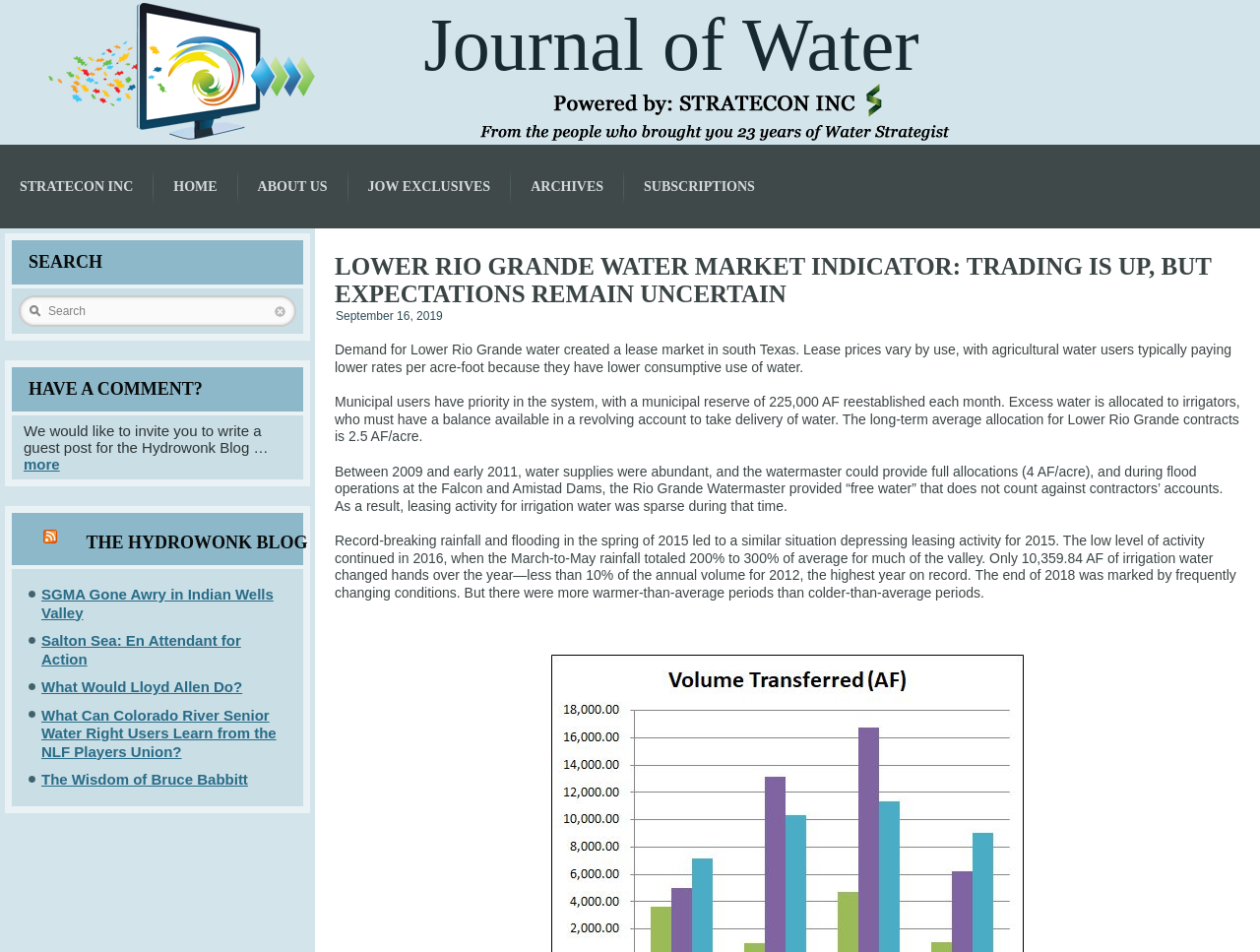Determine the bounding box coordinates for the UI element with the following description: "What Would Lloyd Allen Do?". The coordinates should be four float numbers between 0 and 1, represented as [left, top, right, bottom].

[0.033, 0.713, 0.192, 0.73]